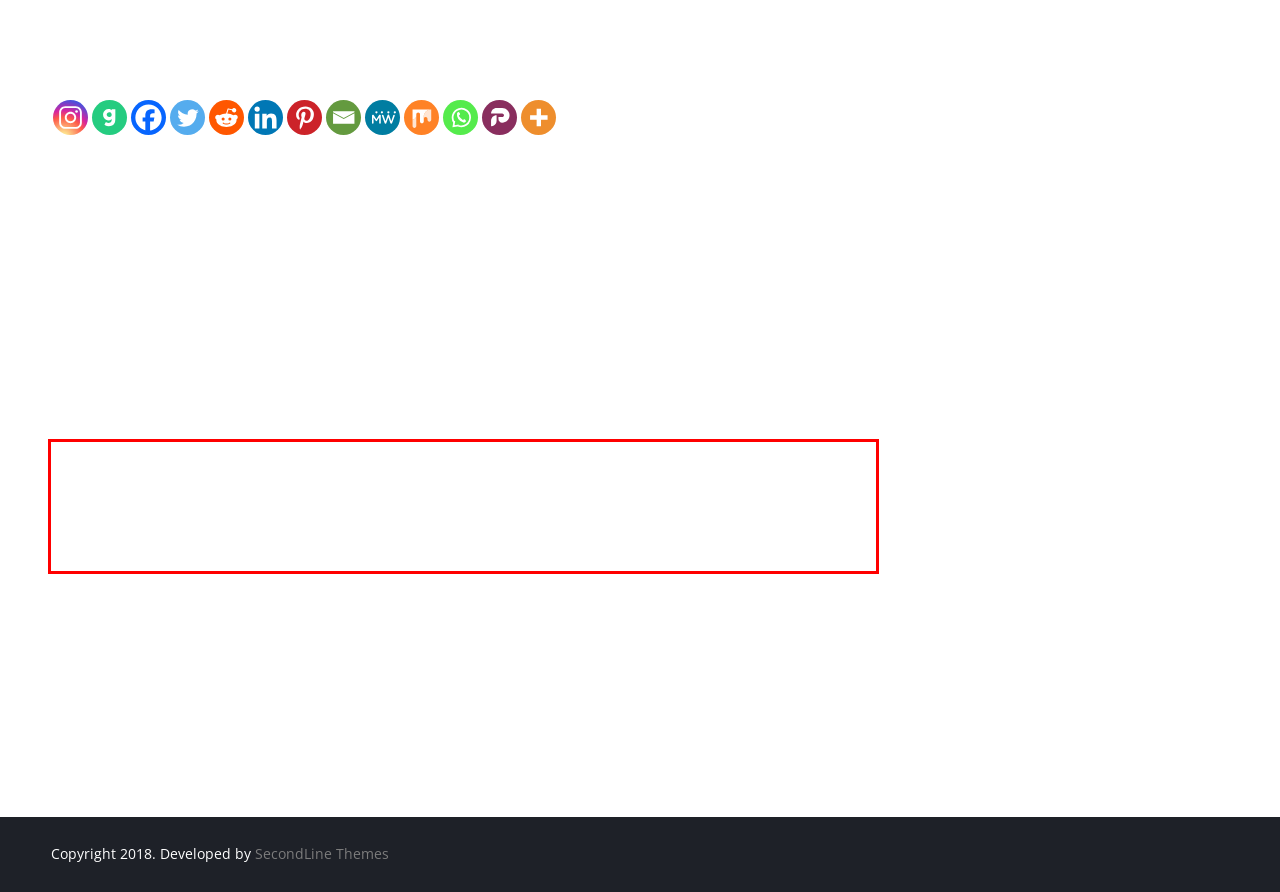Using the provided screenshot, read and generate the text content within the red-bordered area.

Ground Zero with Clyde Lewis is live M-F from 7-10pm, pacific time, and streamed for free at groundzero.radio. There is a delayed broadcast on our local Portland affiliate station, KPAM 860, from 9pm-12am, pacific time. For radio affiliates near you, go to talkstreamlive.com. To listen by phone: 717-734-6922. To call into the show: 503-225-0860. The transcript of each episode will be posted after the show at groundzeromedia.org.